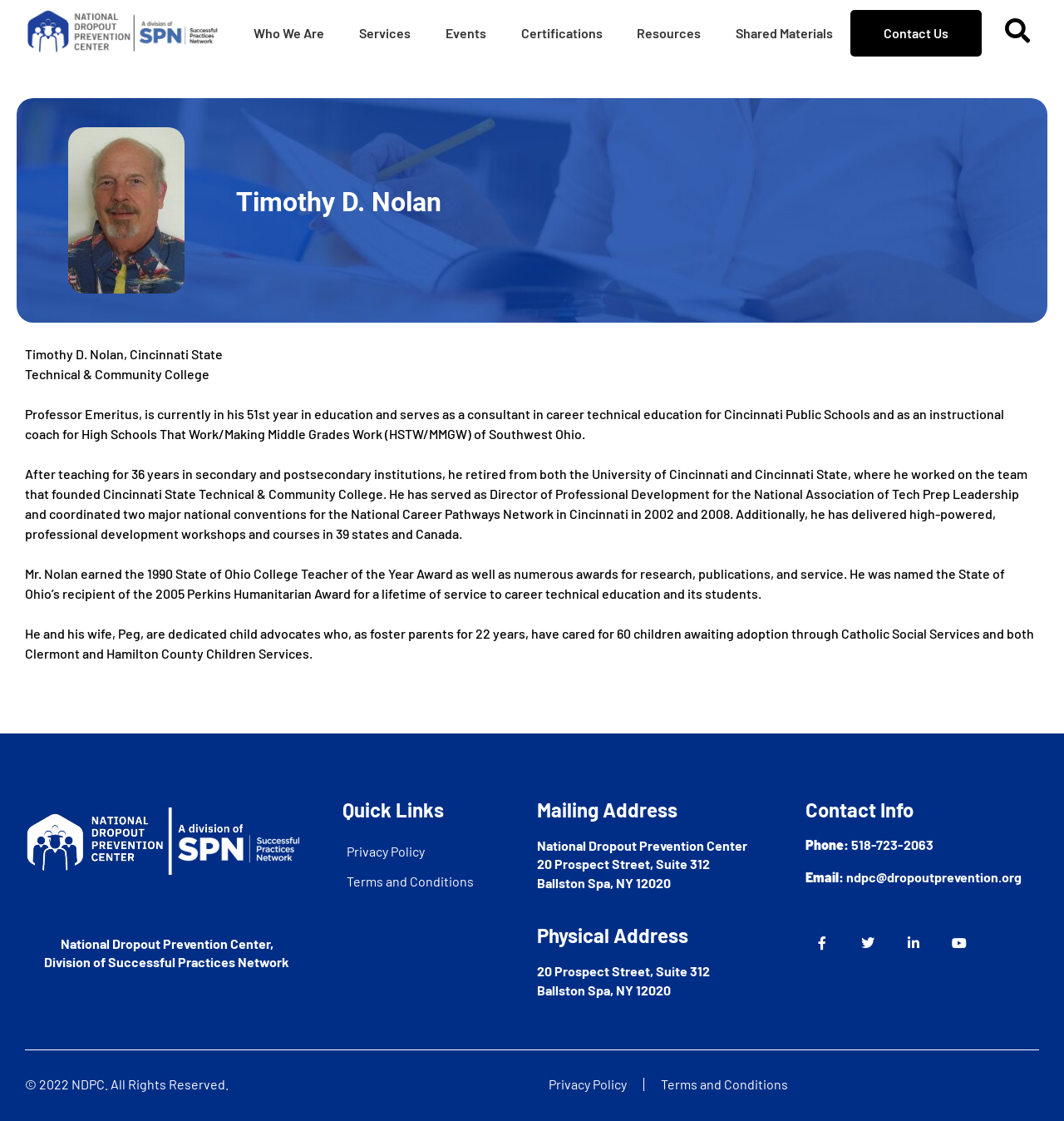What is the phone number of the National Dropout Prevention Center?
Carefully analyze the image and provide a thorough answer to the question.

The phone number is mentioned in the link element with ID 225, which is under the heading 'Contact Info'.